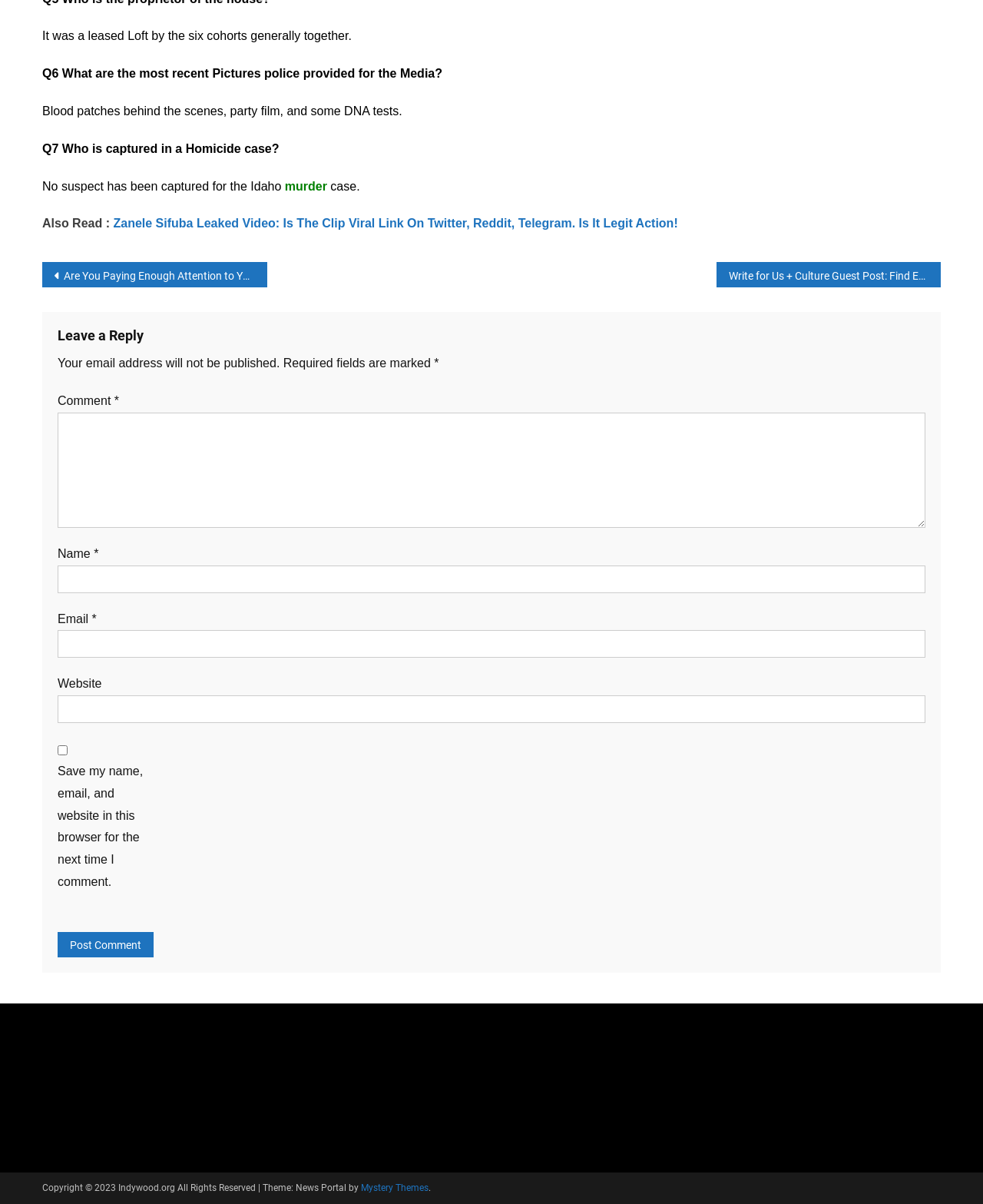What is the copyright year of the website?
From the screenshot, supply a one-word or short-phrase answer.

2023